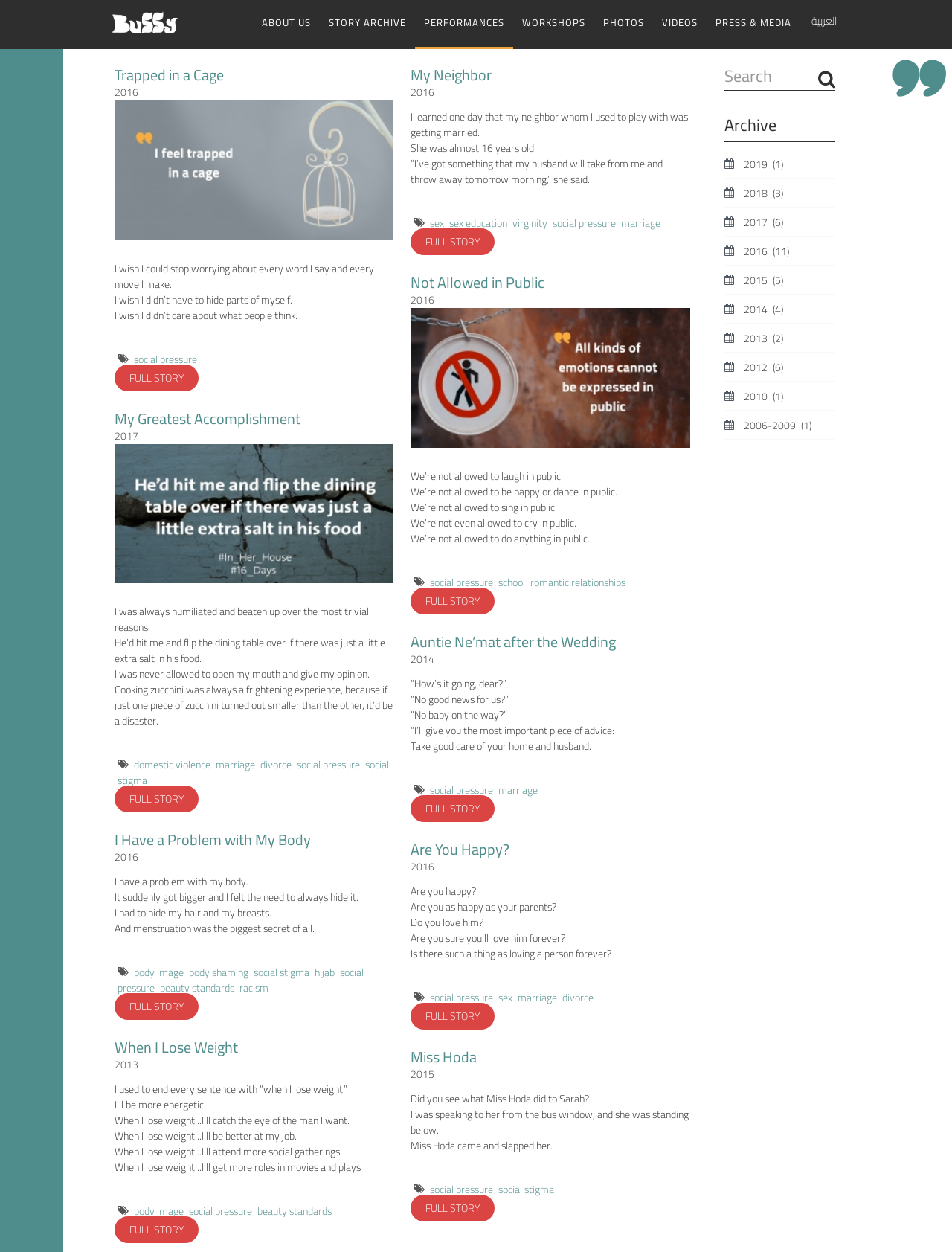Carefully observe the image and respond to the question with a detailed answer:
What is the topic of the first story?

I looked at the first heading on the webpage, which is 'Trapped in a Cage'. The link below the heading is labeled 'social pressure', so I infer that the topic of the first story is social pressure.